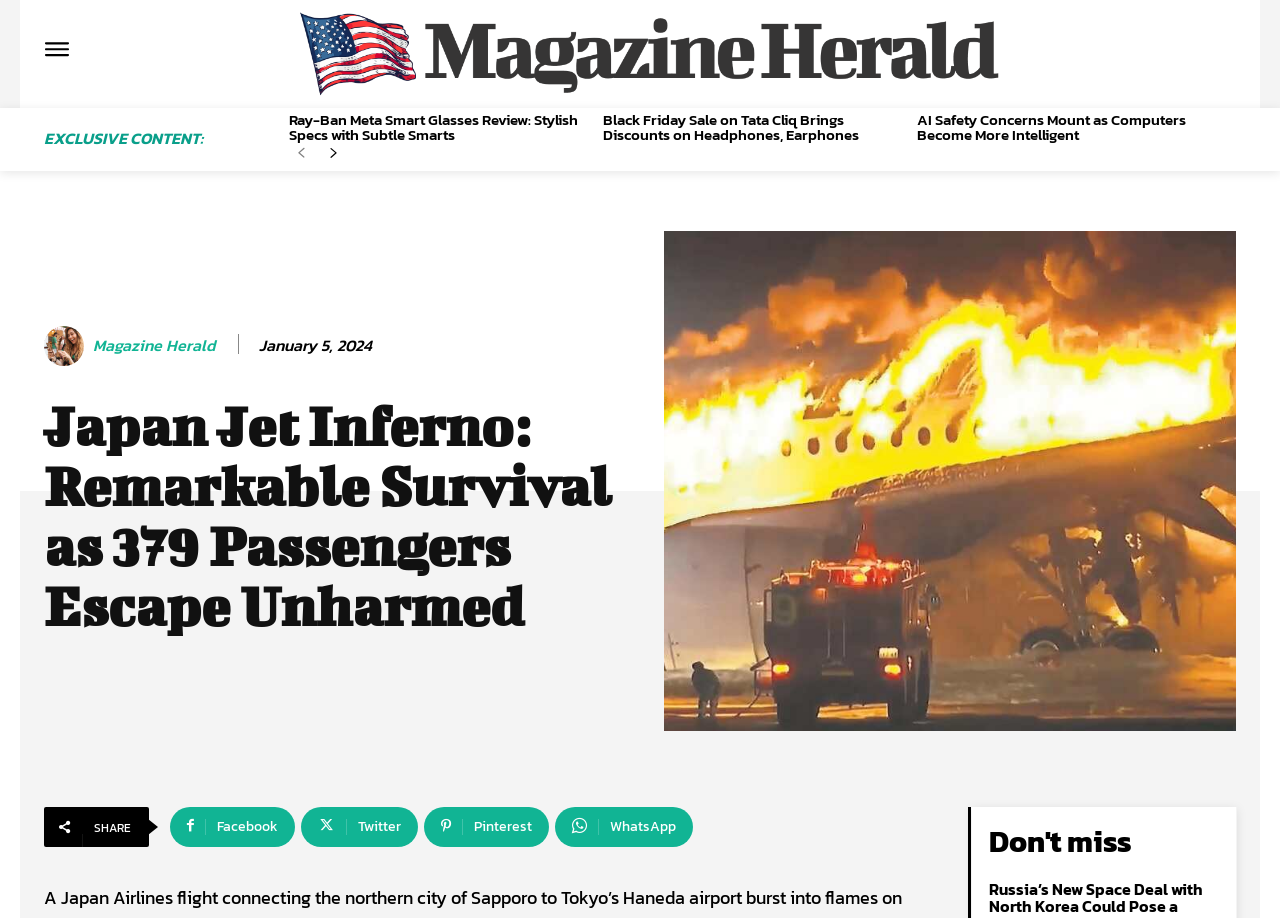Specify the bounding box coordinates (top-left x, top-left y, bottom-right x, bottom-right y) of the UI element in the screenshot that matches this description: aria-label="next-page"

[0.25, 0.154, 0.27, 0.181]